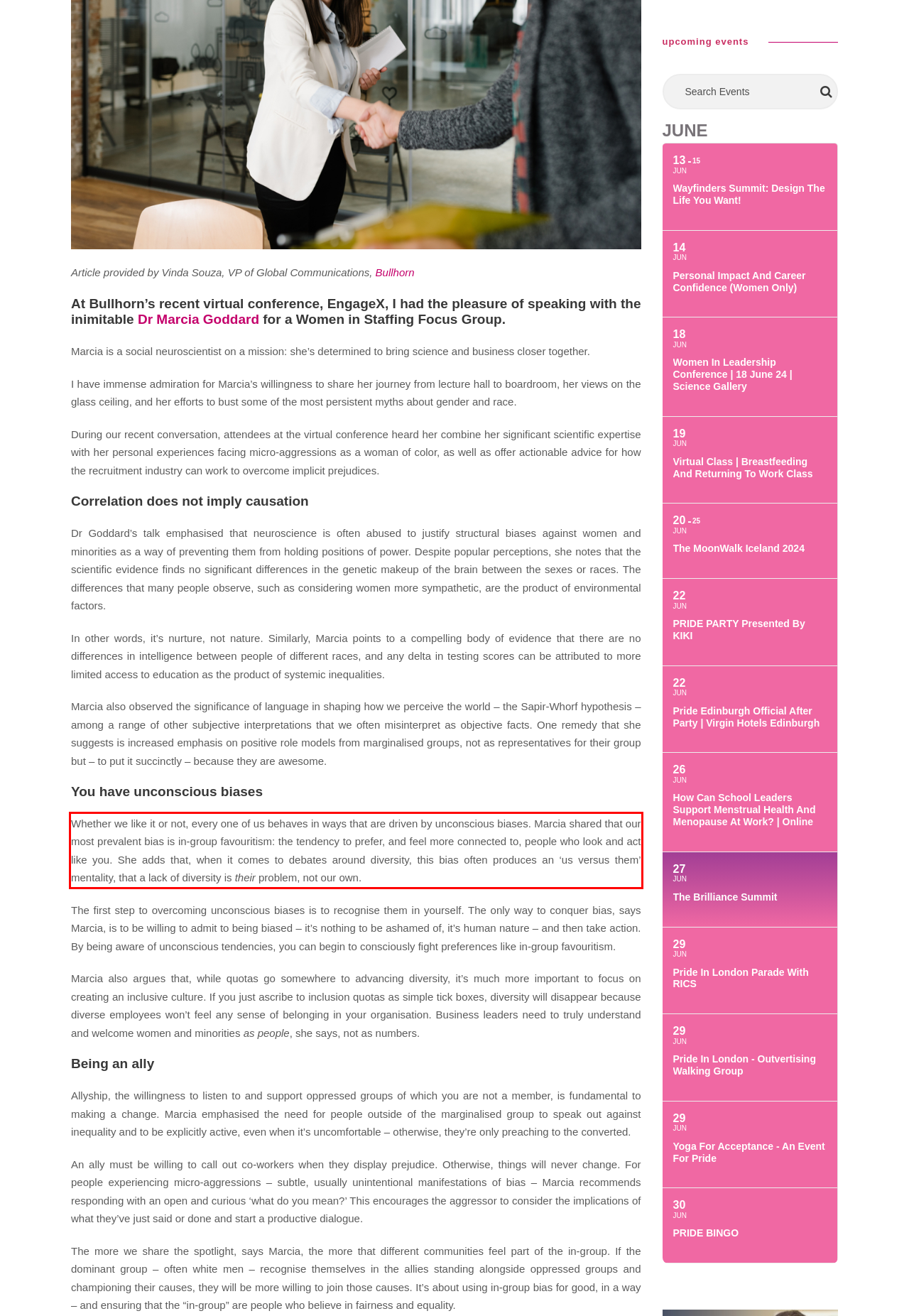Look at the webpage screenshot and recognize the text inside the red bounding box.

Whether we like it or not, every one of us behaves in ways that are driven by unconscious biases. Marcia shared that our most prevalent bias is in-group favouritism: the tendency to prefer, and feel more connected to, people who look and act like you. She adds that, when it comes to debates around diversity, this bias often produces an ‘us versus them’ mentality, that a lack of diversity is their problem, not our own.